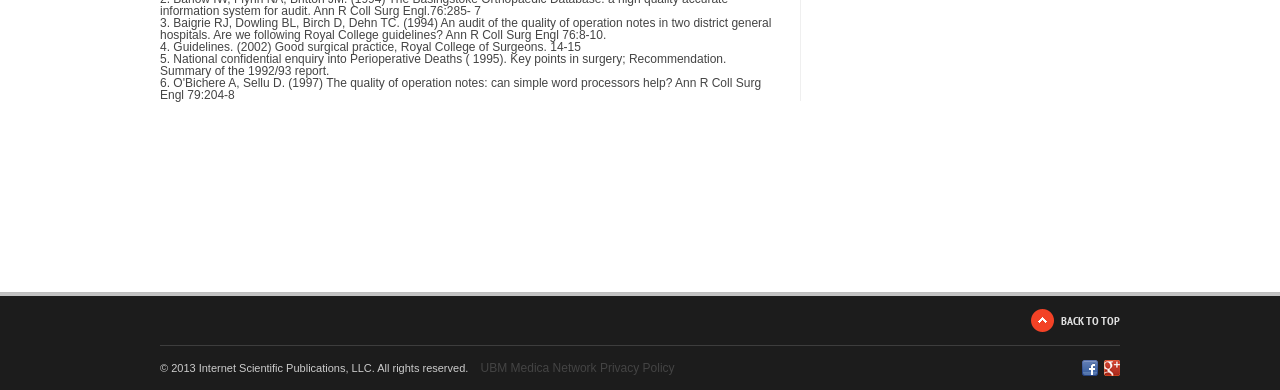What is the year of copyright mentioned at the bottom of the page?
Answer briefly with a single word or phrase based on the image.

2013